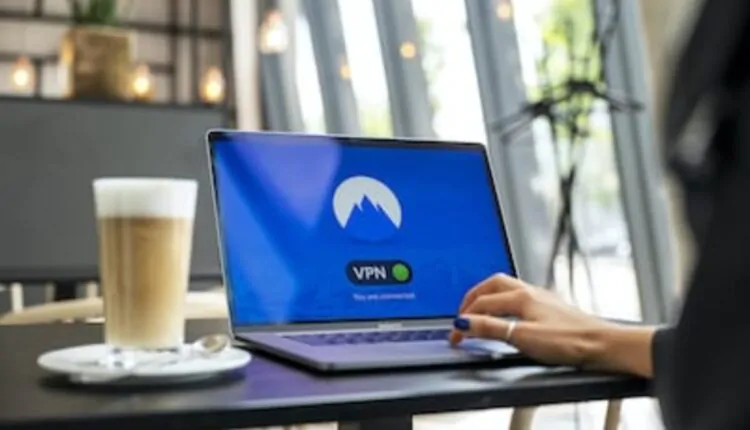What is the person in the café doing? Examine the screenshot and reply using just one word or a brief phrase.

Working